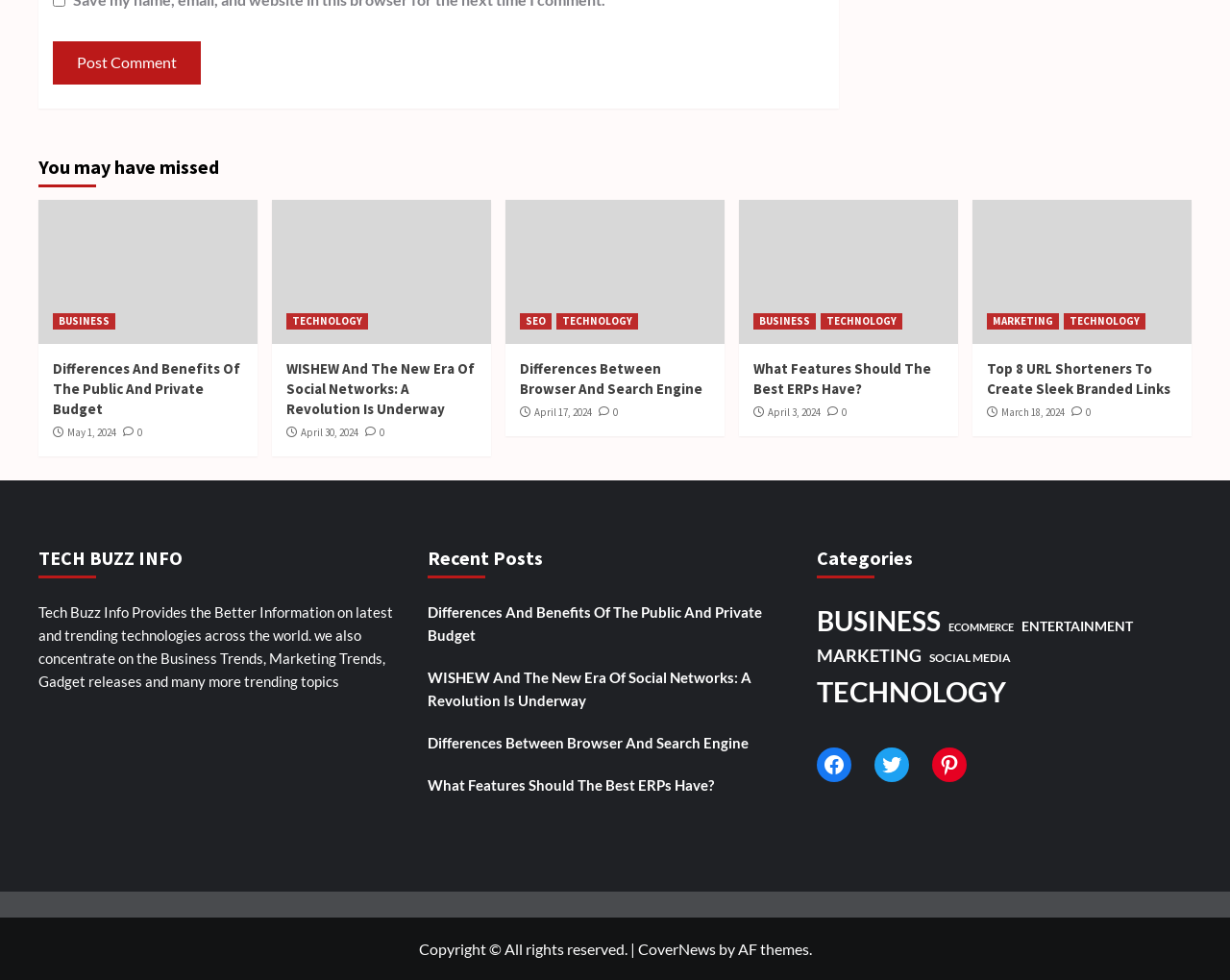Locate the UI element described by alt="Browser And Search Engine" in the provided webpage screenshot. Return the bounding box coordinates in the format (top-left x, top-left y, bottom-right x, bottom-right y), ensuring all values are between 0 and 1.

[0.411, 0.204, 0.589, 0.351]